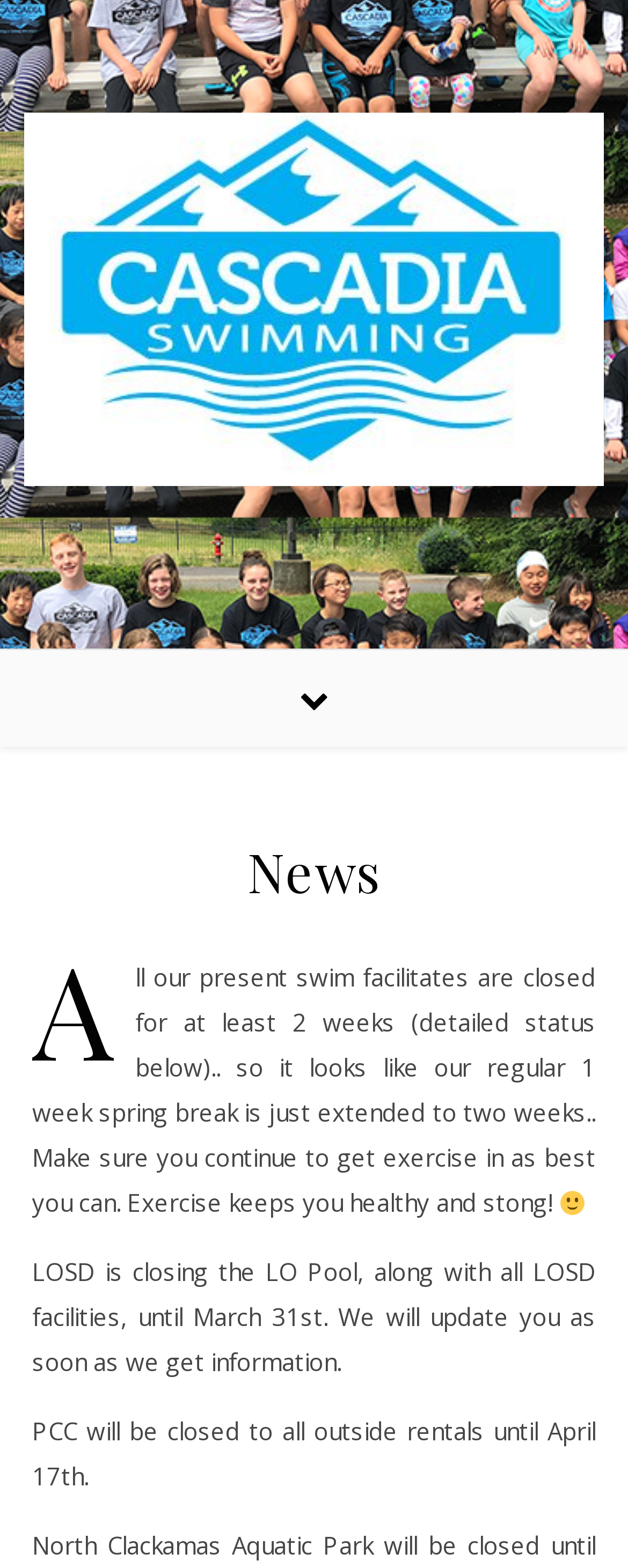What is the purpose of exercise?
Please craft a detailed and exhaustive response to the question.

The text states 'Exercise keeps you healthy and strong', which implies that the purpose of exercise is to maintain one's health and strength.